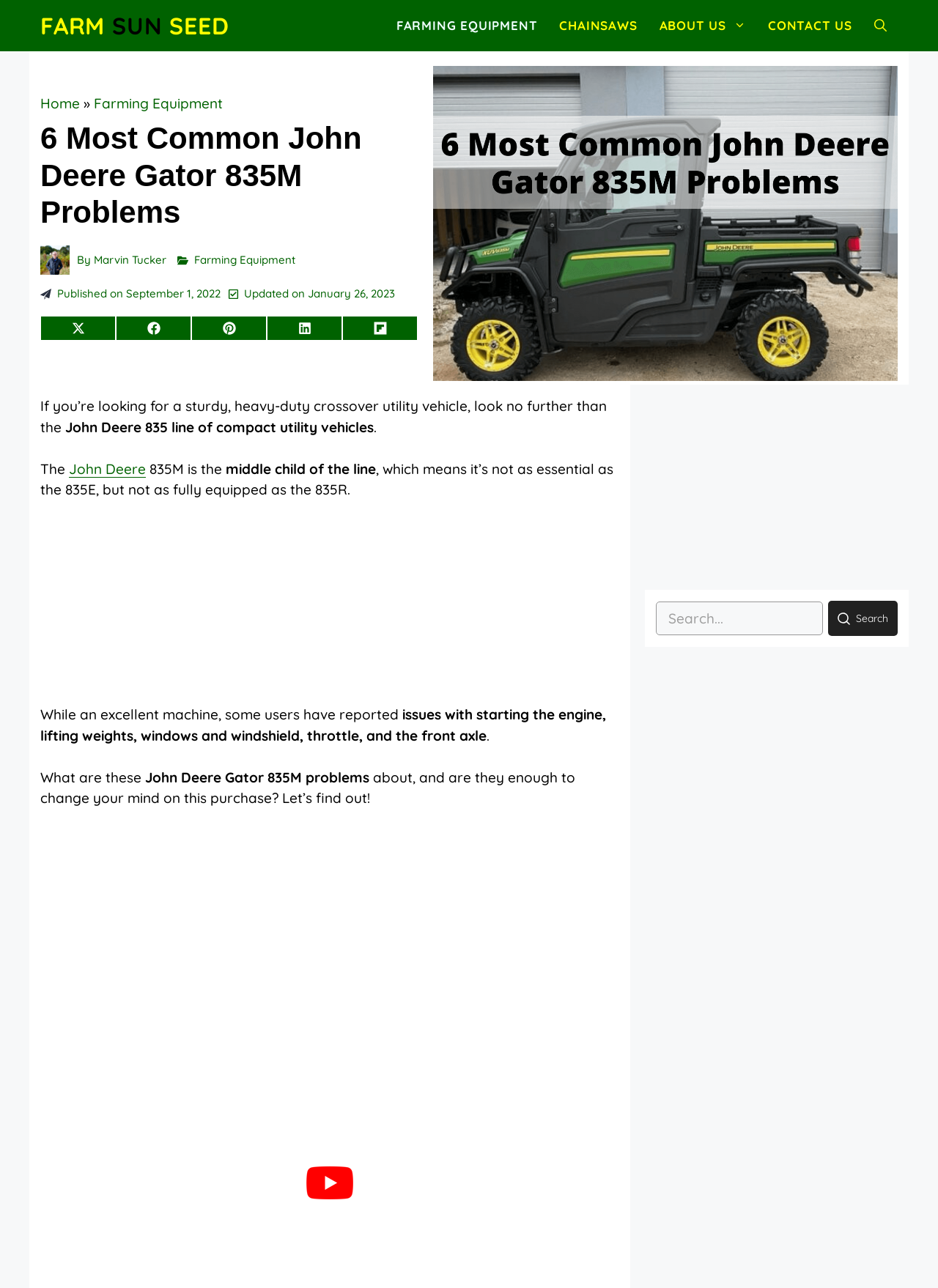Offer a thorough description of the webpage.

The webpage appears to be an article discussing the John Deere Gator 835M, a compact utility vehicle. At the top of the page, there is a primary navigation menu with links to "FARM SUN SEED", "FARMING EQUIPMENT", "CHAINSAWS", "ABOUT US", and "CONTACT US". Below this menu, there is a breadcrumbs navigation section with links to "Home" and "Farming Equipment".

The main content of the page is headed by a title "6 Most Common John Deere Gator 835M Problems" and features an image of an avatar, likely the author of the article, Marvin Tucker. The article begins with a brief introduction to the John Deere Gator 835M, describing it as a sturdy, heavy-duty crossover utility vehicle. The introduction is followed by a series of paragraphs discussing common problems users have reported with the vehicle, including issues with starting the engine, lifting weights, windows and windshield, throttle, and the front axle.

To the right of the main content, there is a section with social media links to share the article on Twitter, Facebook, Pinterest, LinkedIn, and Flip it. Below this section, there is a complementary section with a search box and an image.

Throughout the page, there are a total of 6 links to other pages or websites, 5 images, and 23 blocks of text, including headings, paragraphs, and static text. The overall layout of the page is clean and easy to navigate, with clear headings and concise text.